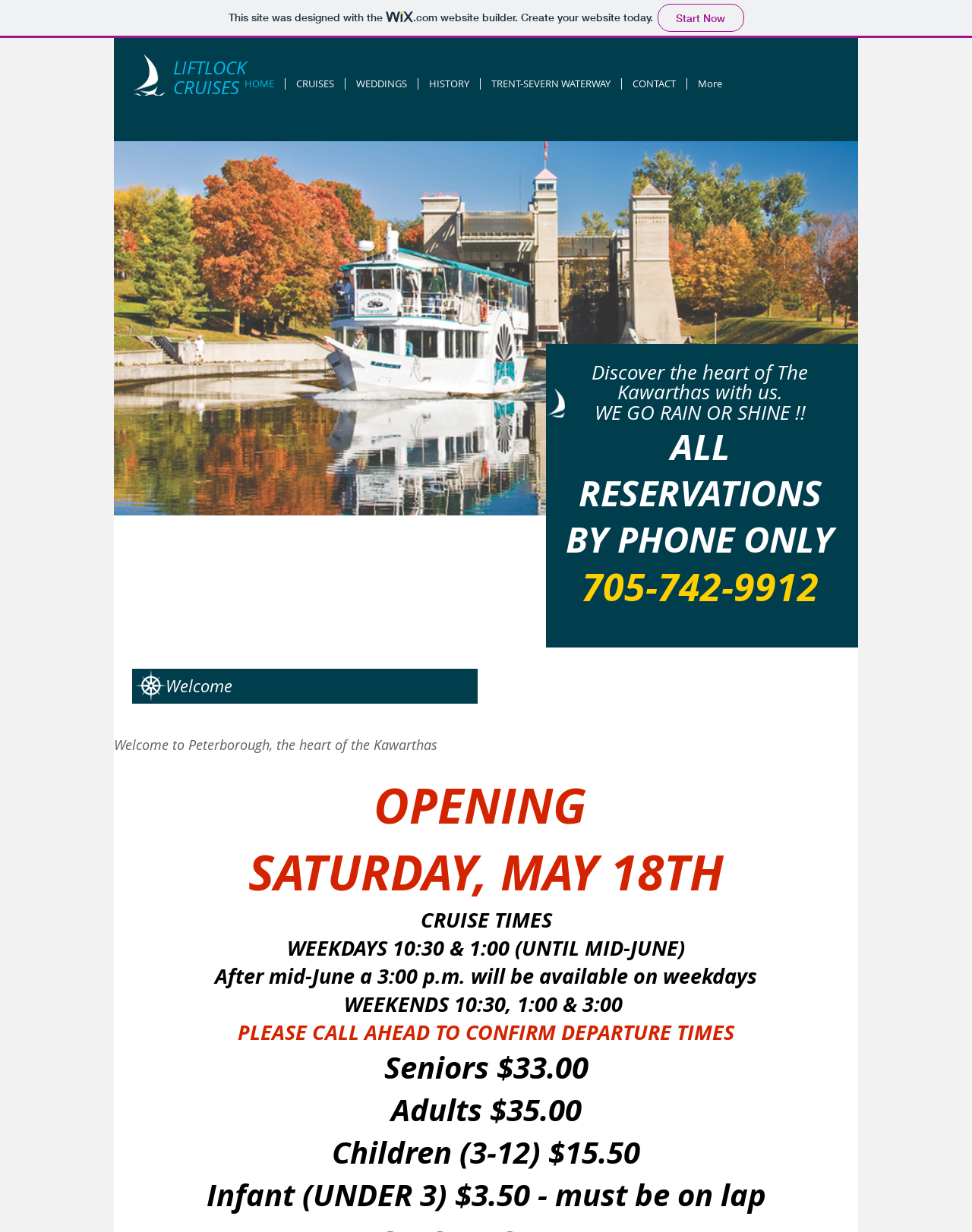Use the details in the image to answer the question thoroughly: 
How many cruise times are available on weekends?

I found the number of cruise times by looking at the StaticText element with the text 'WEEKENDS 10:30, 1:00 & 3:00' which is located at the bottom of the page, below the 'CRUISE TIMES' heading. This text indicates that there are three cruise times available on weekends.